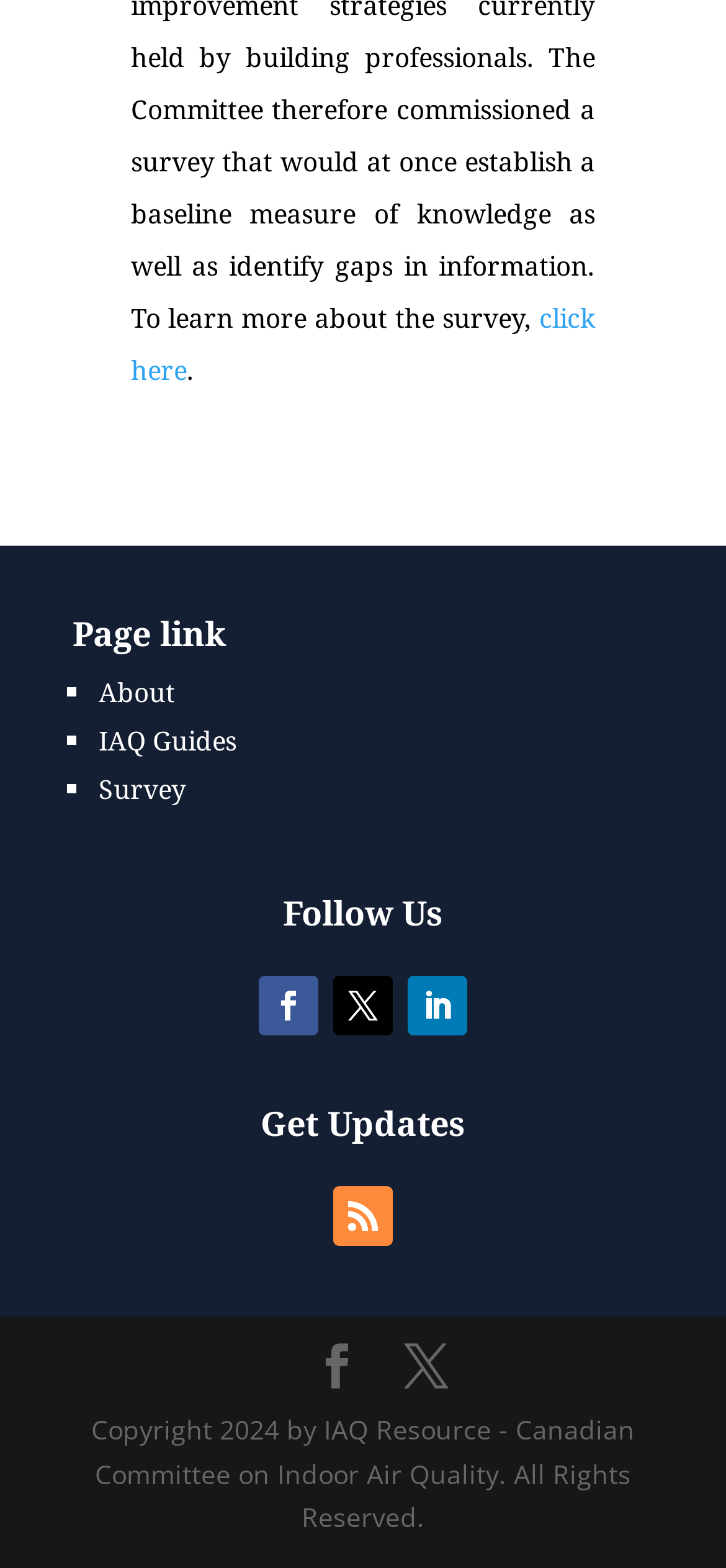How many social media links are there in the 'Get Updates' section?
Examine the webpage screenshot and provide an in-depth answer to the question.

In the 'Get Updates' section, I found one link with the '' icon, which is likely a social media link.